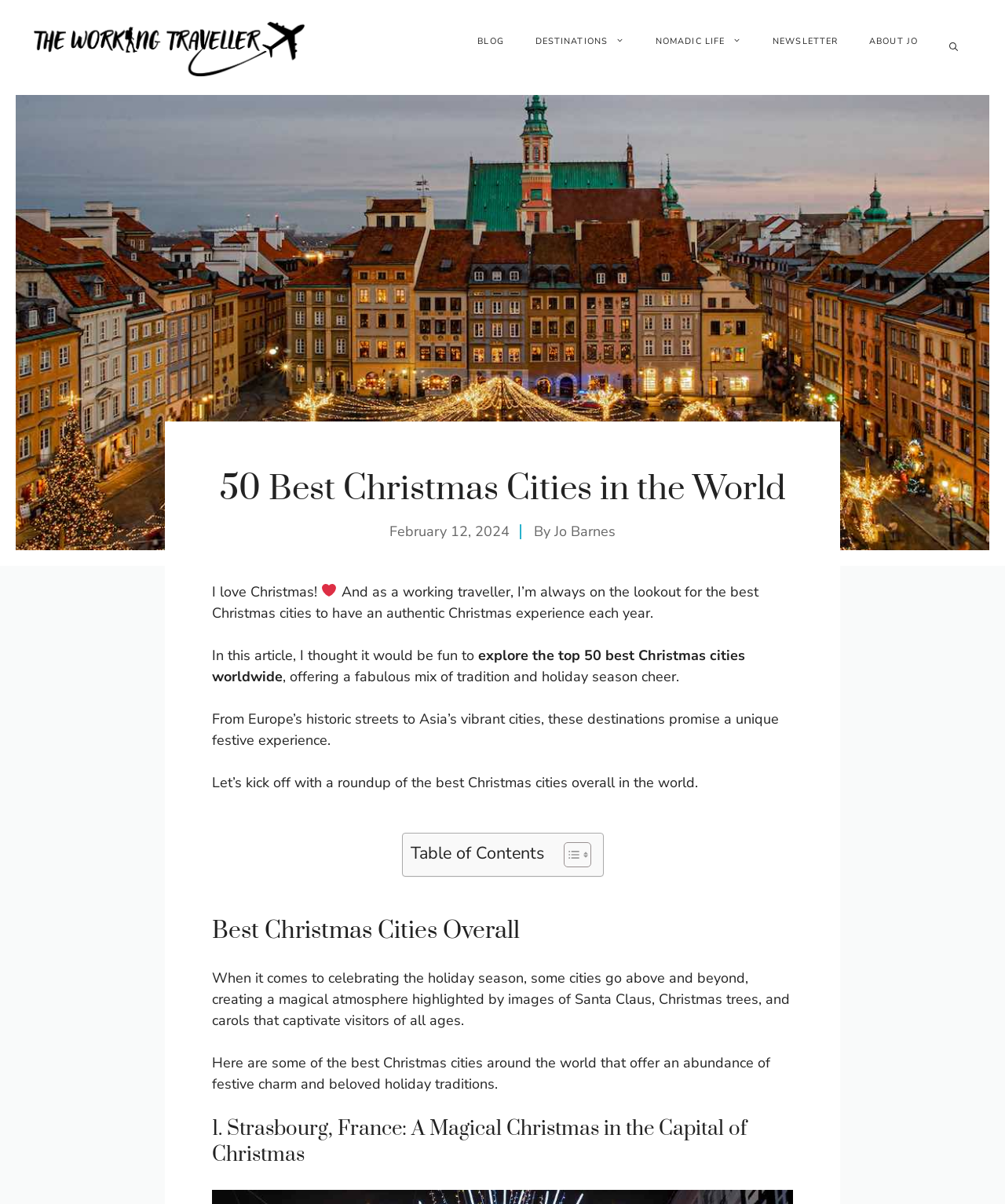How many images are in the author's introduction?
Using the image, provide a concise answer in one word or a short phrase.

2